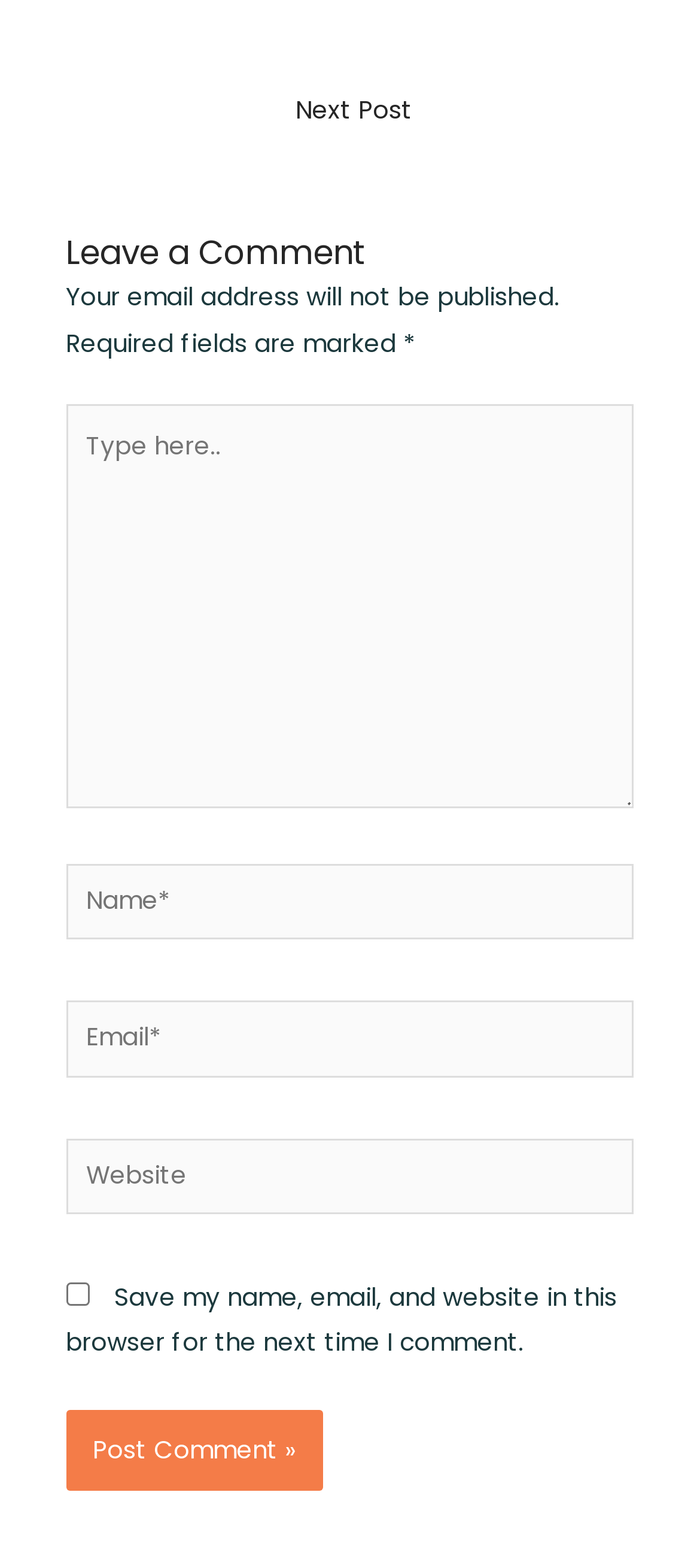Examine the screenshot and answer the question in as much detail as possible: What is the label of the button at the bottom of the comment form?

The button is located at the bottom of the comment form and has the label 'Post Comment »', indicating that it is used to submit the comment.